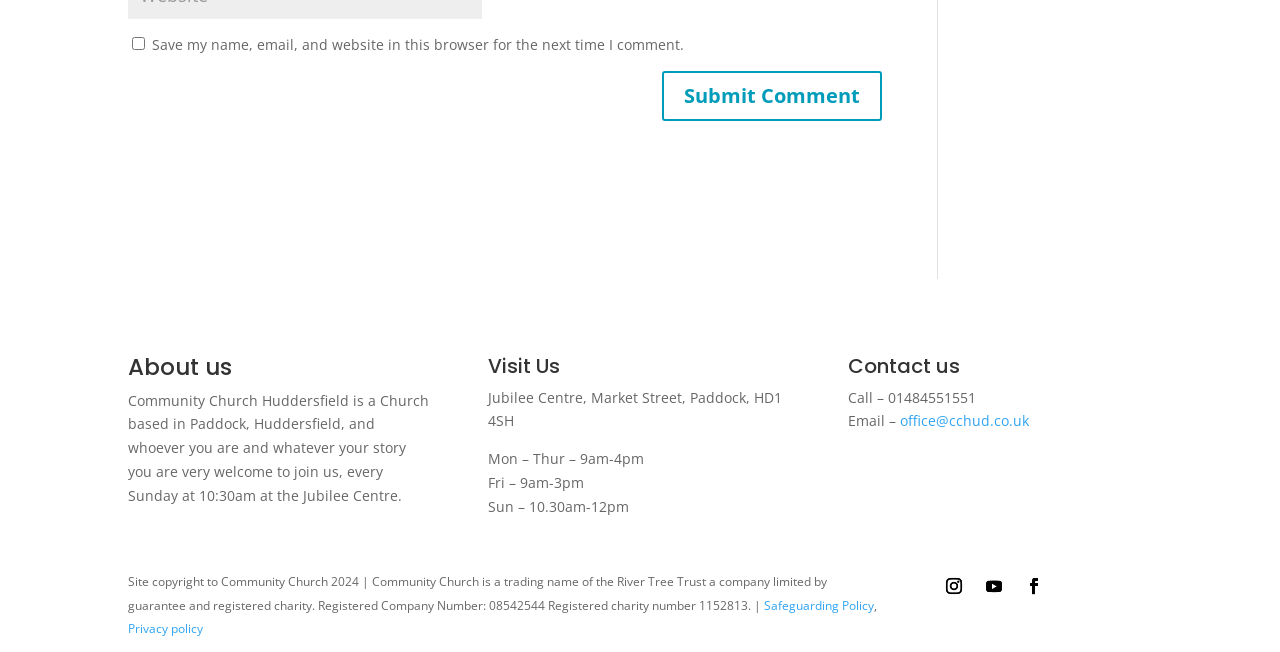What is the email address to contact the church?
We need a detailed and meticulous answer to the question.

I found the answer by reading the link element with the text 'office@cchud.co.uk' which is located under the 'Contact us' heading.